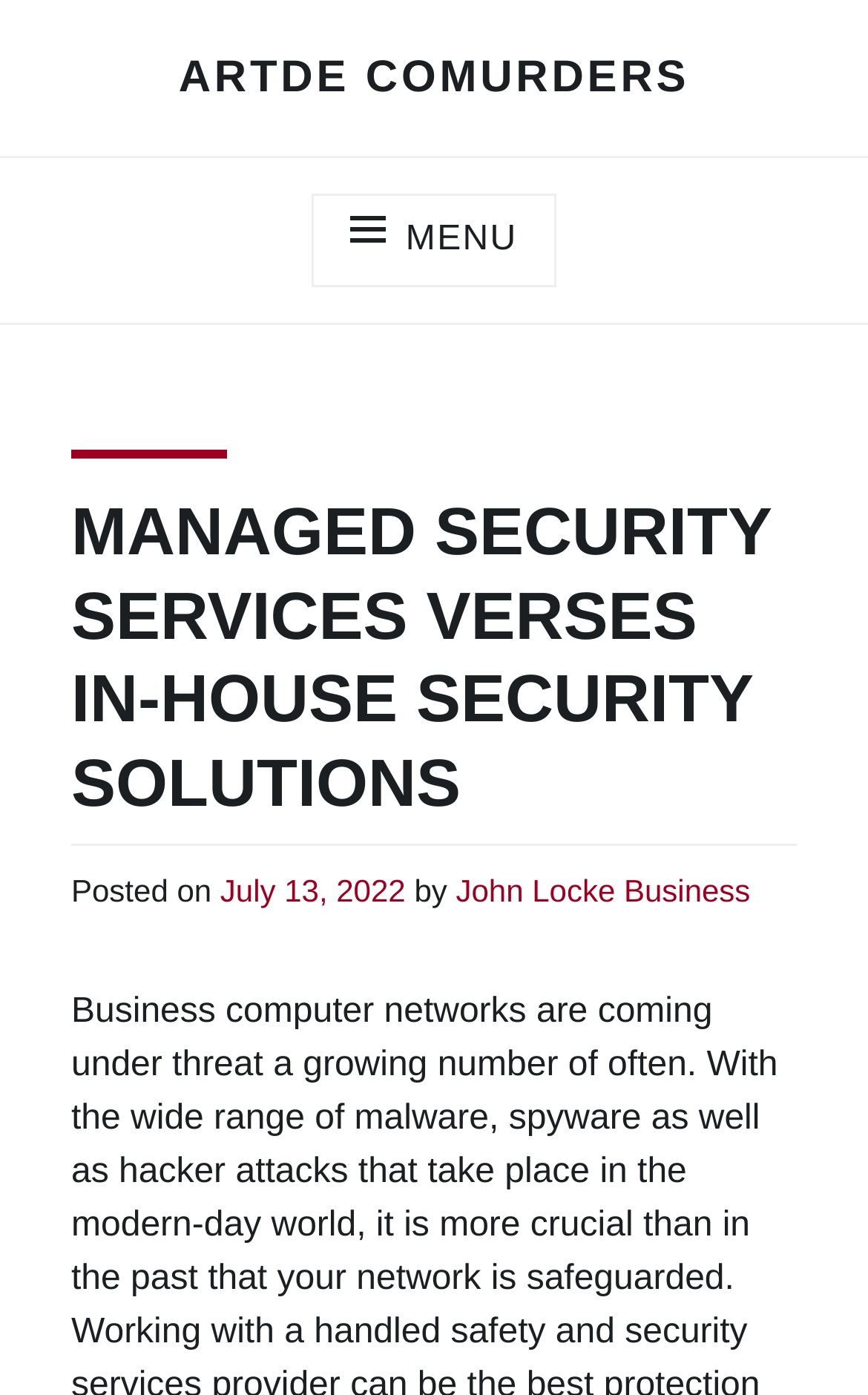What is the date of the post?
Answer the question with a detailed explanation, including all necessary information.

I found the answer by looking at the section that mentions the date of the post, which is located below the title of the post. The text 'Posted on' is followed by a link that says 'July 13, 2022', indicating that the post was published on that date.